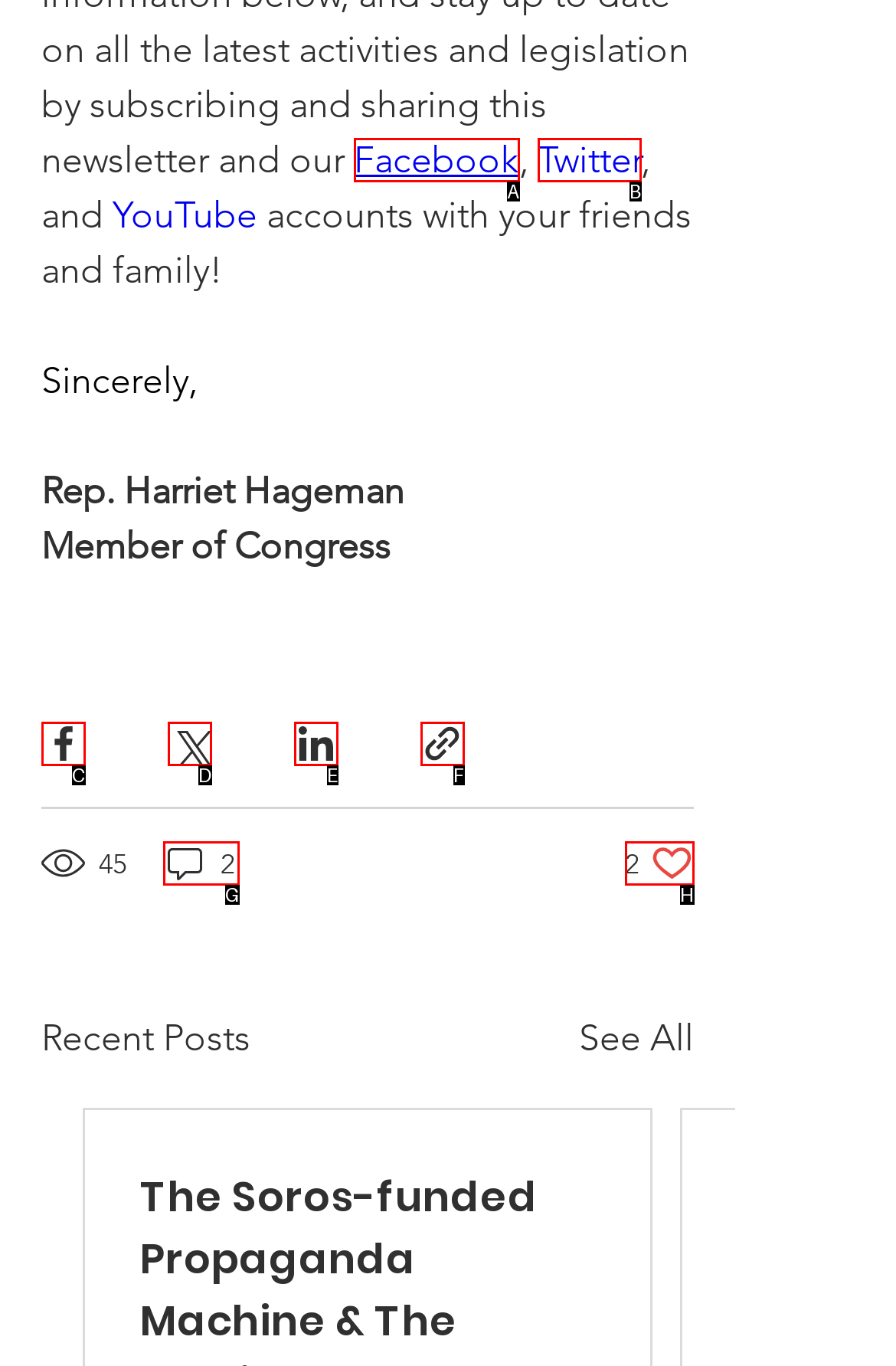Select the option that fits this description: Twitter
Answer with the corresponding letter directly.

B